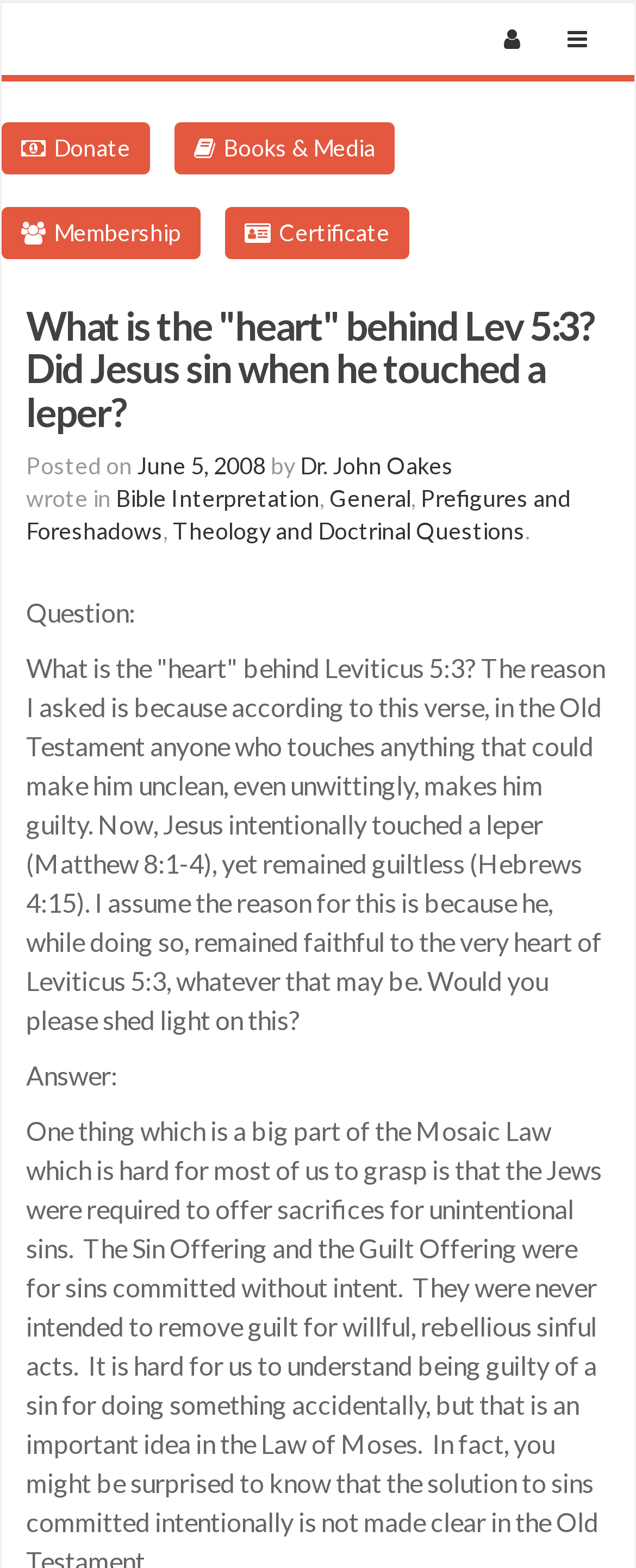What is the category of the article?
Please respond to the question with a detailed and informative answer.

The category of the article can be determined by looking at the links below the header, which include 'Bible Interpretation', 'General', 'Prefigures and Foreshadows', and 'Theology and Doctrinal Questions'. The article is categorized under 'Bible Interpretation'.